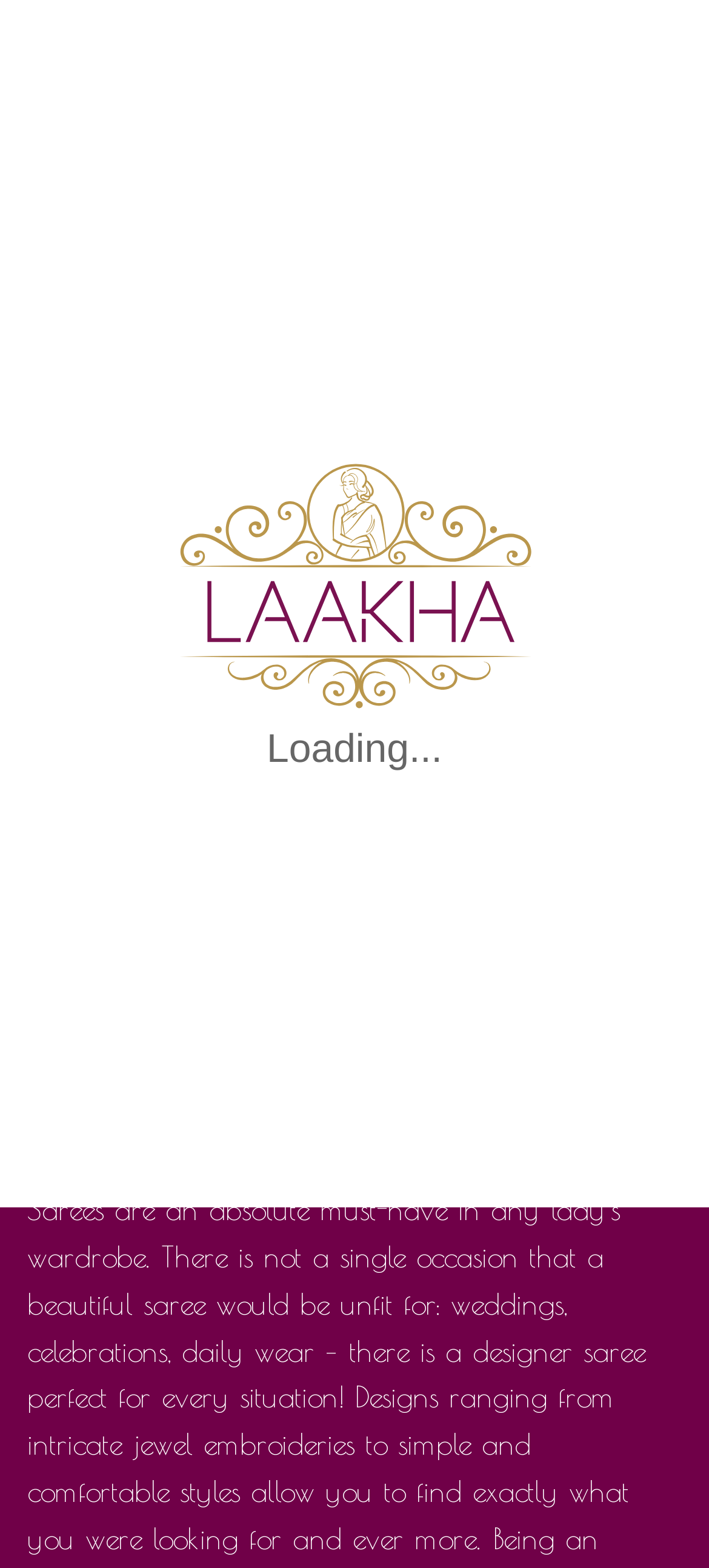What is the current status of the webpage?
Look at the image and respond to the question as thoroughly as possible.

The webpage is currently in a loading state, as indicated by the 'Loading...' text element with a bounding box of [0.376, 0.463, 0.624, 0.492]. This suggests that the webpage is still retrieving data or processing information.